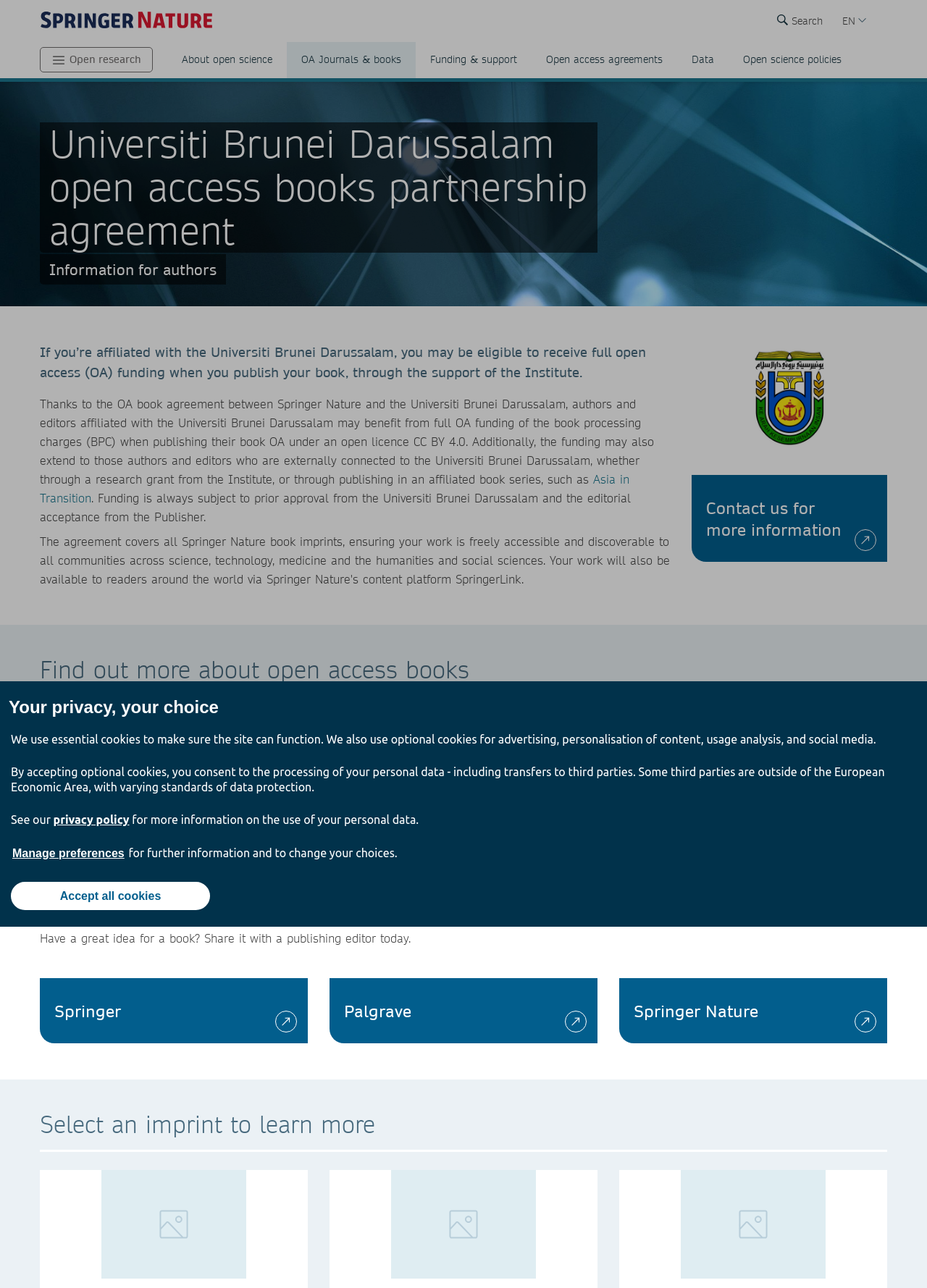Produce a meticulous description of the webpage.

The webpage is about the University of Brunei Darussalam Open Access Books Sponsorship Agreement with Springer Nature. At the top of the page, there is a modal dialog box titled "Your privacy, your choice" that occupies about a quarter of the screen. This dialog box is centered horizontally and positioned near the top of the page. 

Inside the dialog box, there is a heading with the same title "Your privacy, your choice" followed by a paragraph of text explaining the use of essential and optional cookies on the website. Below the text, there are three elements aligned horizontally: a link to the "privacy policy", a button labeled "Manage preferences", and a static text "for further information and to change your choices." 

Further down, there is a button labeled "Accept all cookies" positioned below the previous elements. The rest of the page content is not visible due to the overlaying dialog box.